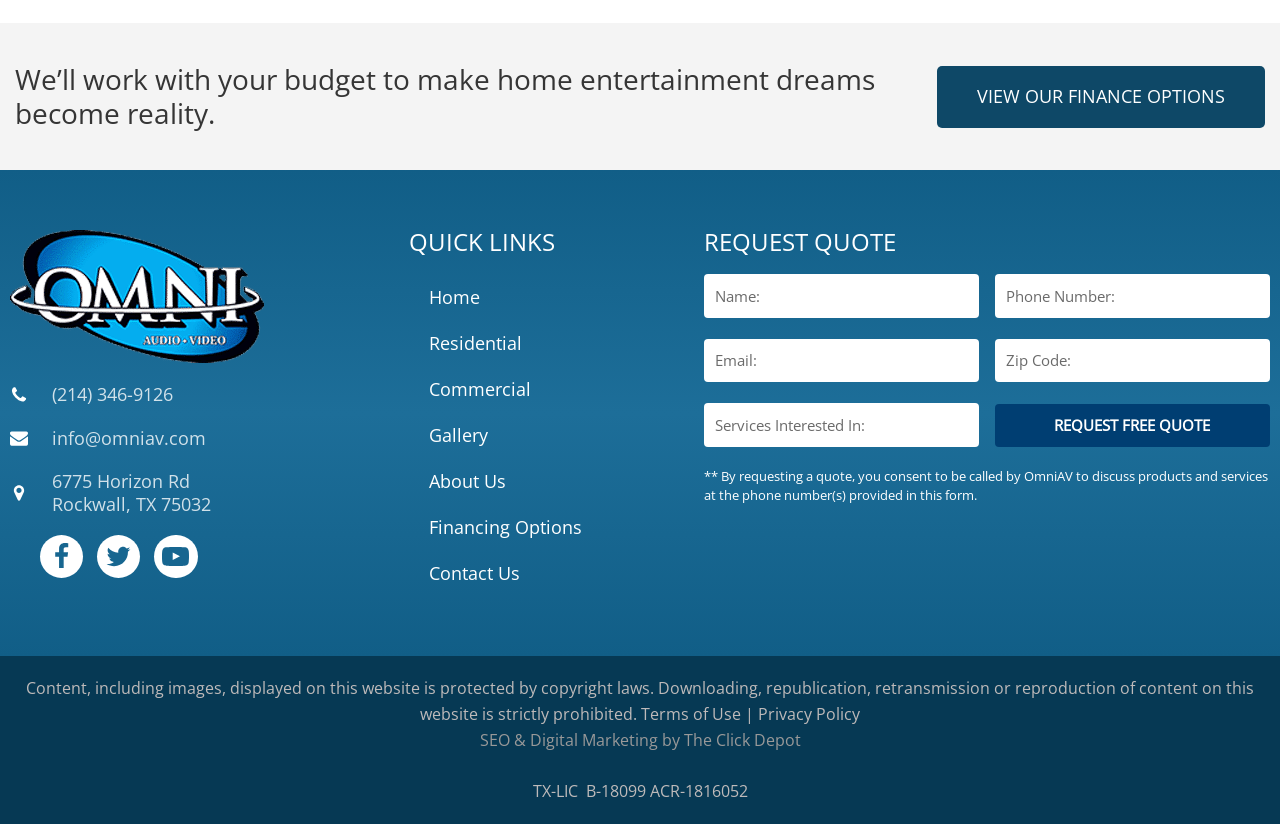Identify the bounding box coordinates for the region to click in order to carry out this instruction: "View finance options". Provide the coordinates using four float numbers between 0 and 1, formatted as [left, top, right, bottom].

[0.732, 0.08, 0.988, 0.155]